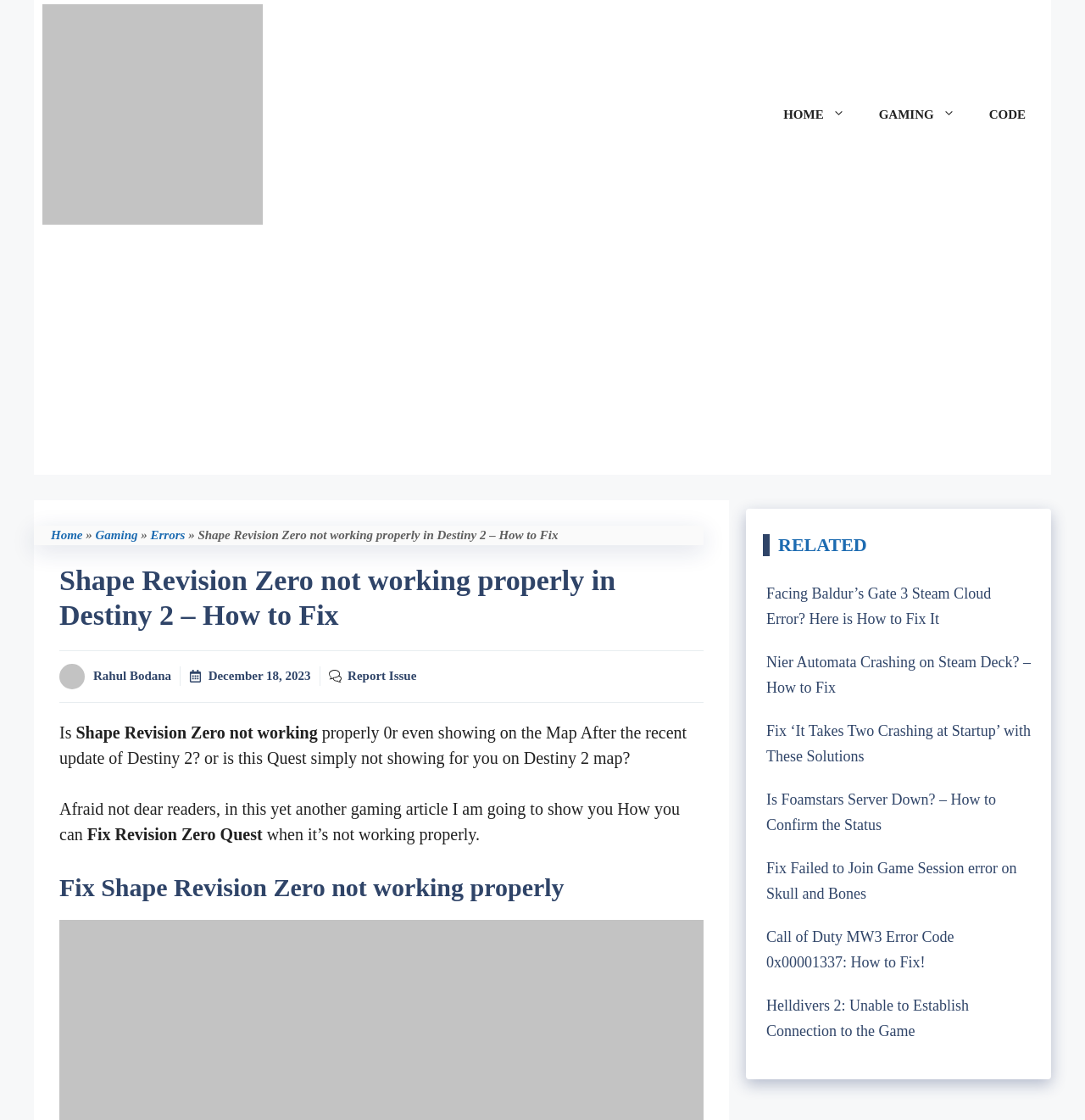Based on the element description Rahul Bodana, identify the bounding box of the UI element in the given webpage screenshot. The coordinates should be in the format (top-left x, top-left y, bottom-right x, bottom-right y) and must be between 0 and 1.

[0.086, 0.598, 0.158, 0.61]